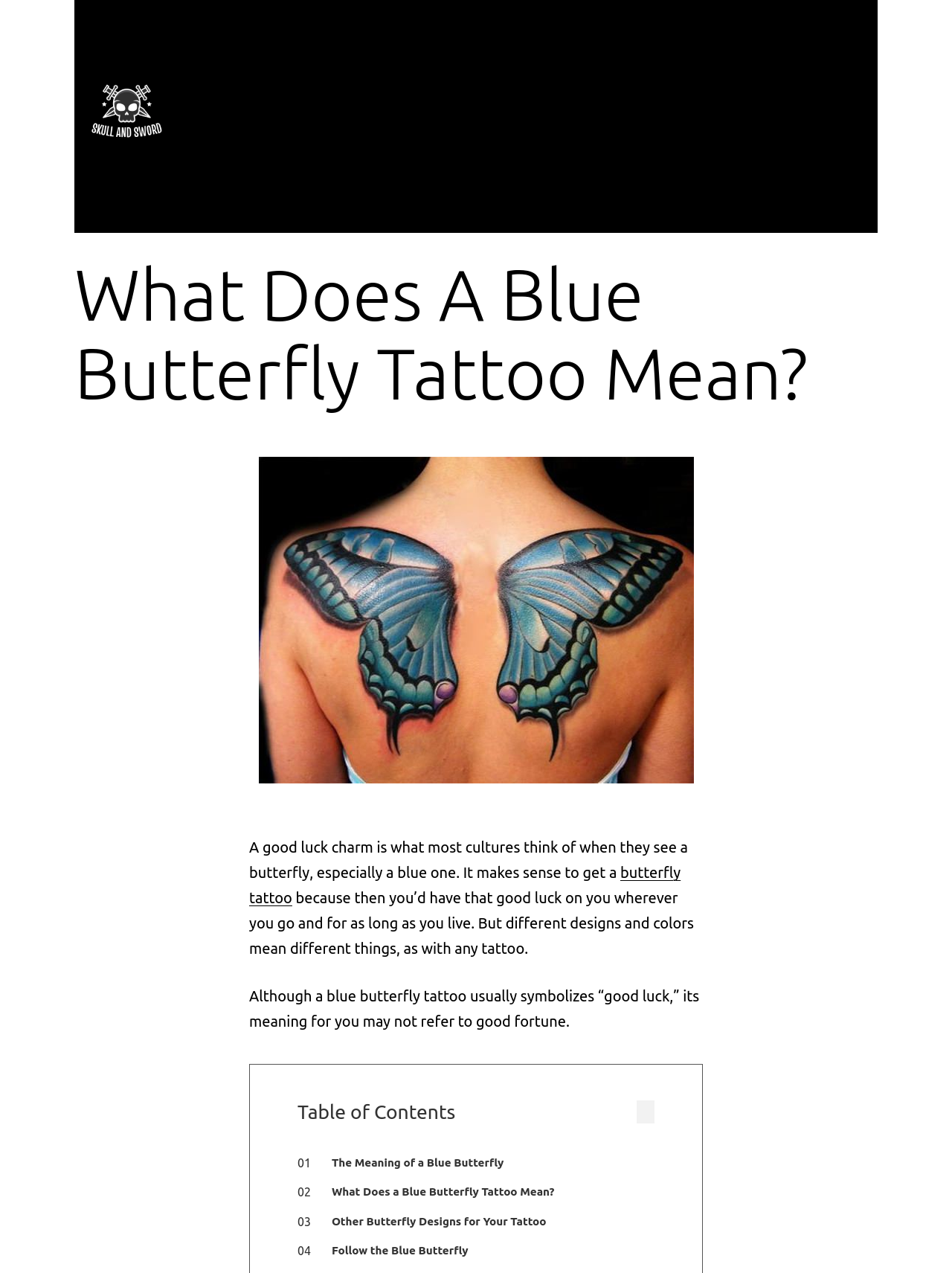What is the text of the webpage's headline?

What Does A Blue Butterfly Tattoo Mean?